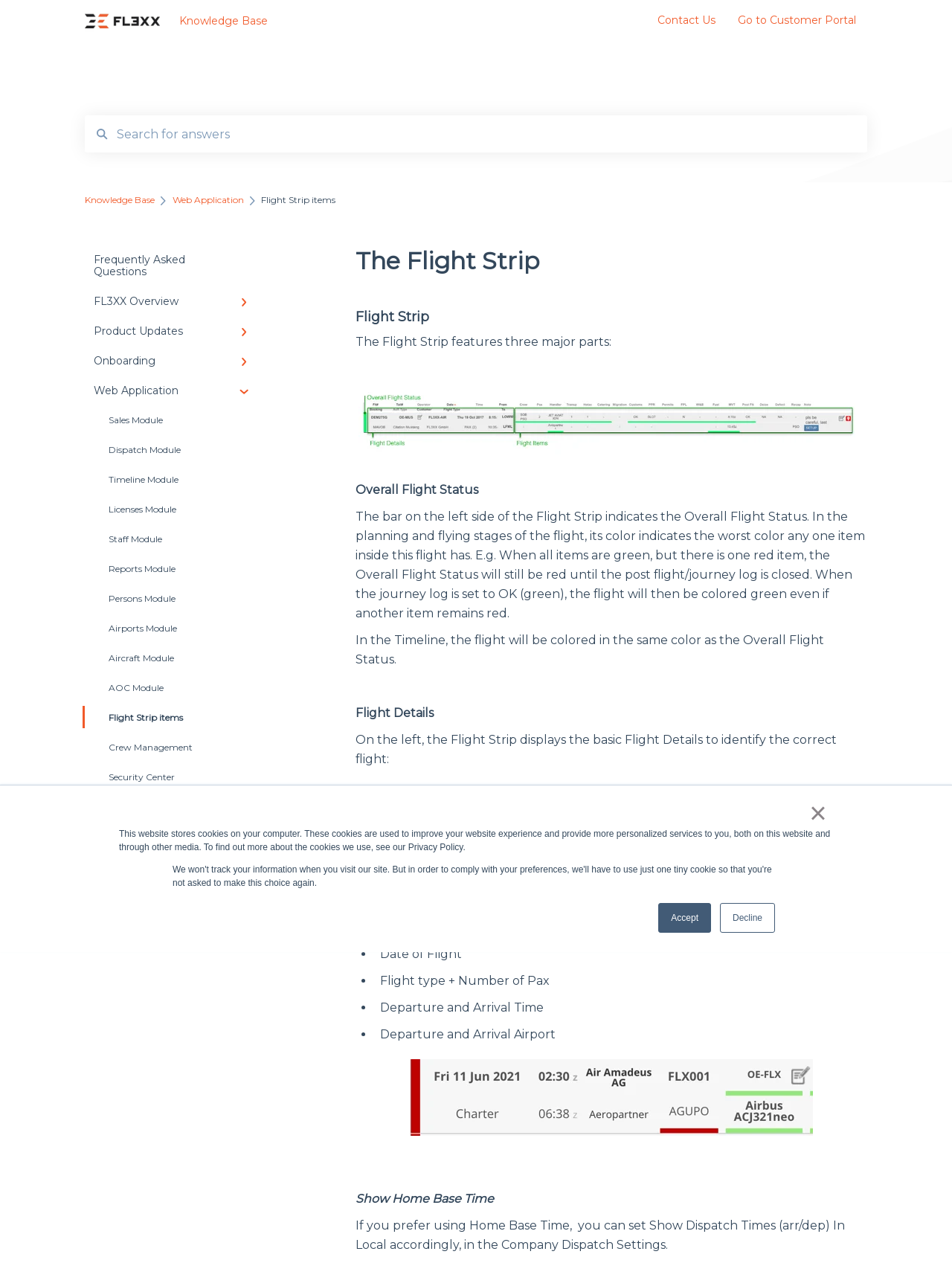Find the bounding box coordinates for the HTML element specified by: "Frequently Asked Questions".

[0.089, 0.194, 0.277, 0.227]